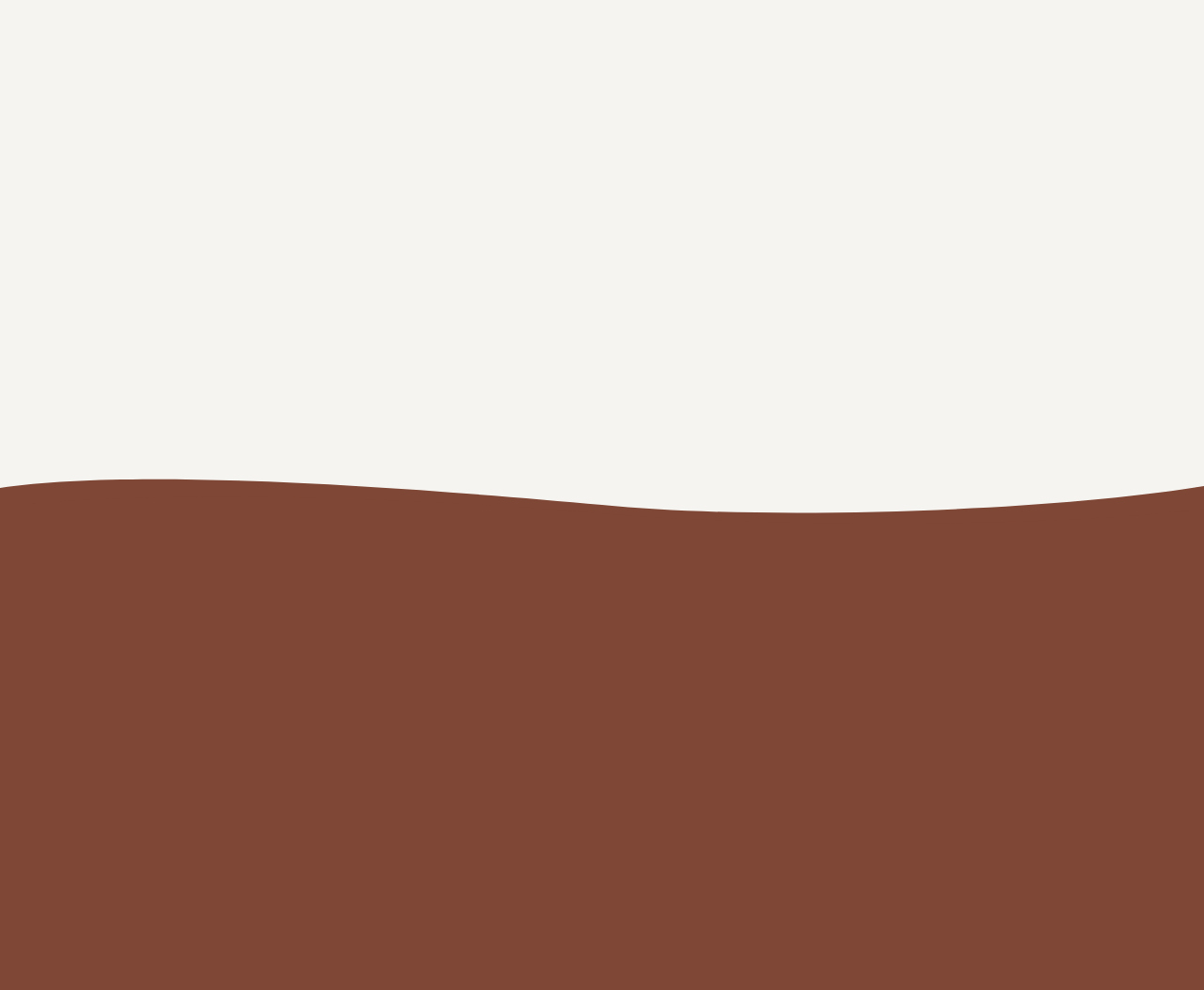Using the element description: "title="Life Education East Midlands"", determine the bounding box coordinates. The coordinates should be in the format [left, top, right, bottom], with values between 0 and 1.

None